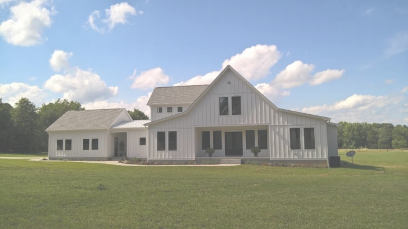What surrounds the home?
Please answer the question as detailed as possible based on the image.

According to the caption, the home is surrounded by lush green grass, creating an inviting outdoor space that highlights the structure's elegance and craftsmanship.